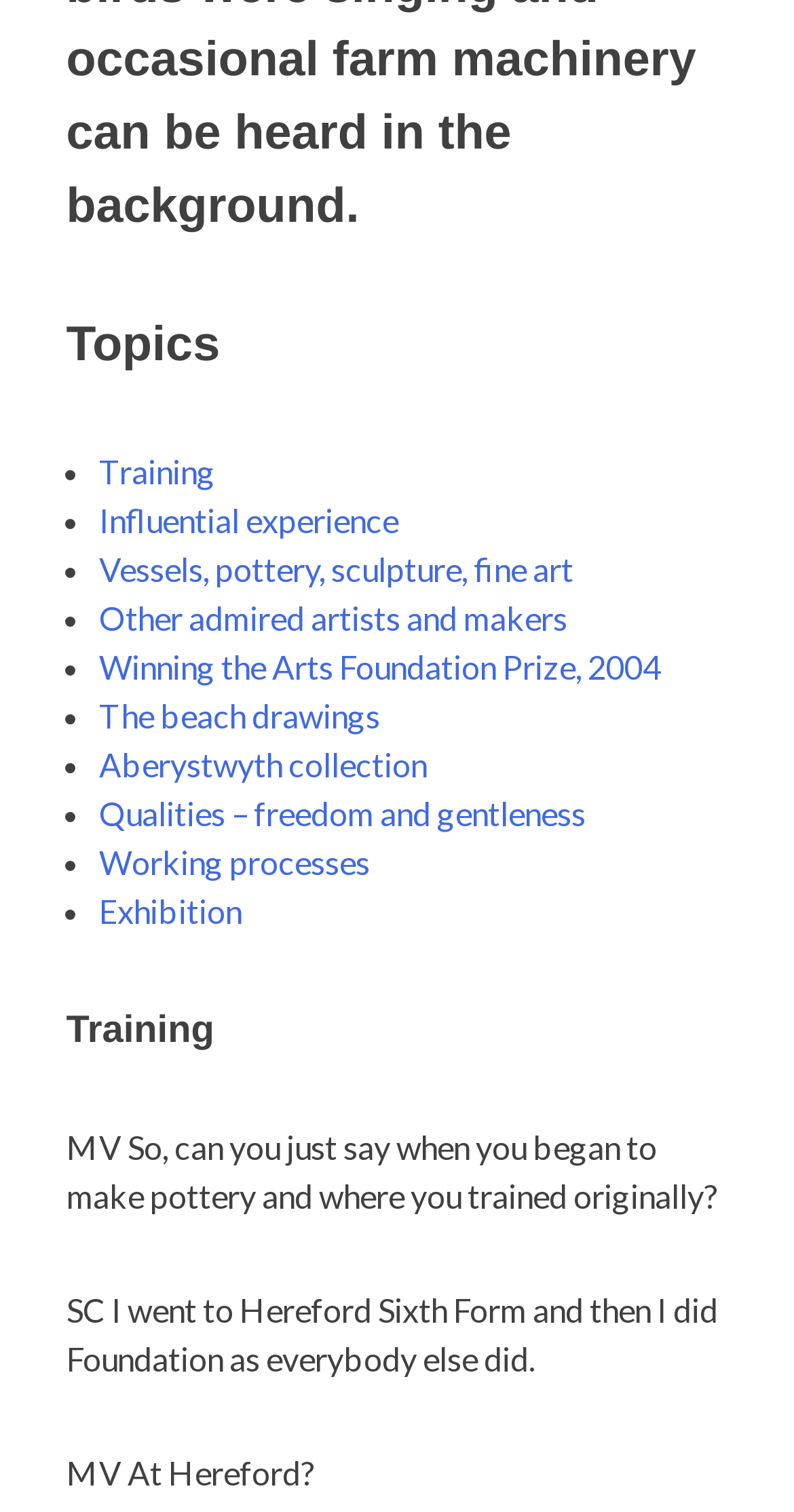Find and indicate the bounding box coordinates of the region you should select to follow the given instruction: "Click on 'Vessels, pottery, sculpture, fine art'".

[0.124, 0.363, 0.722, 0.389]